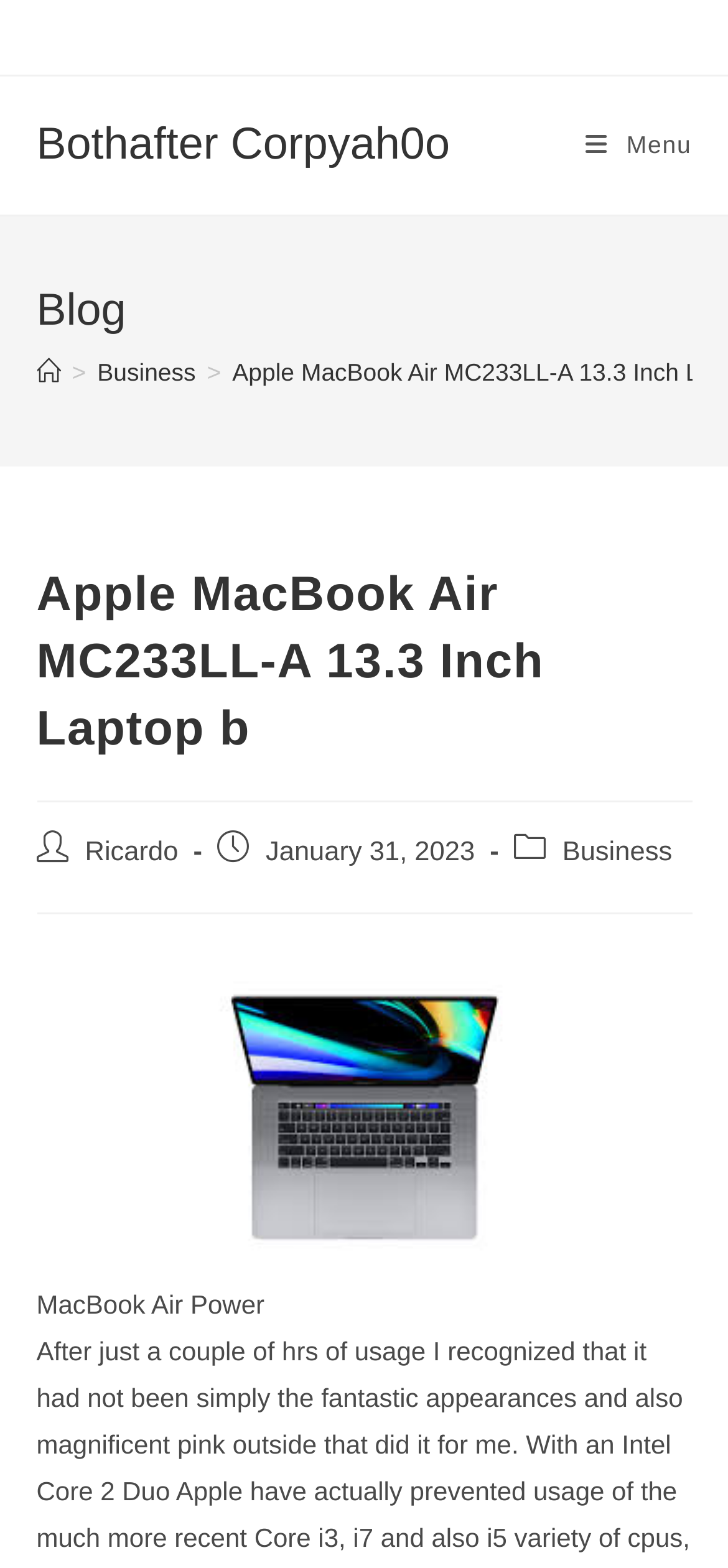What is the subheading of the post?
Please look at the screenshot and answer using one word or phrase.

MacBook Air Power